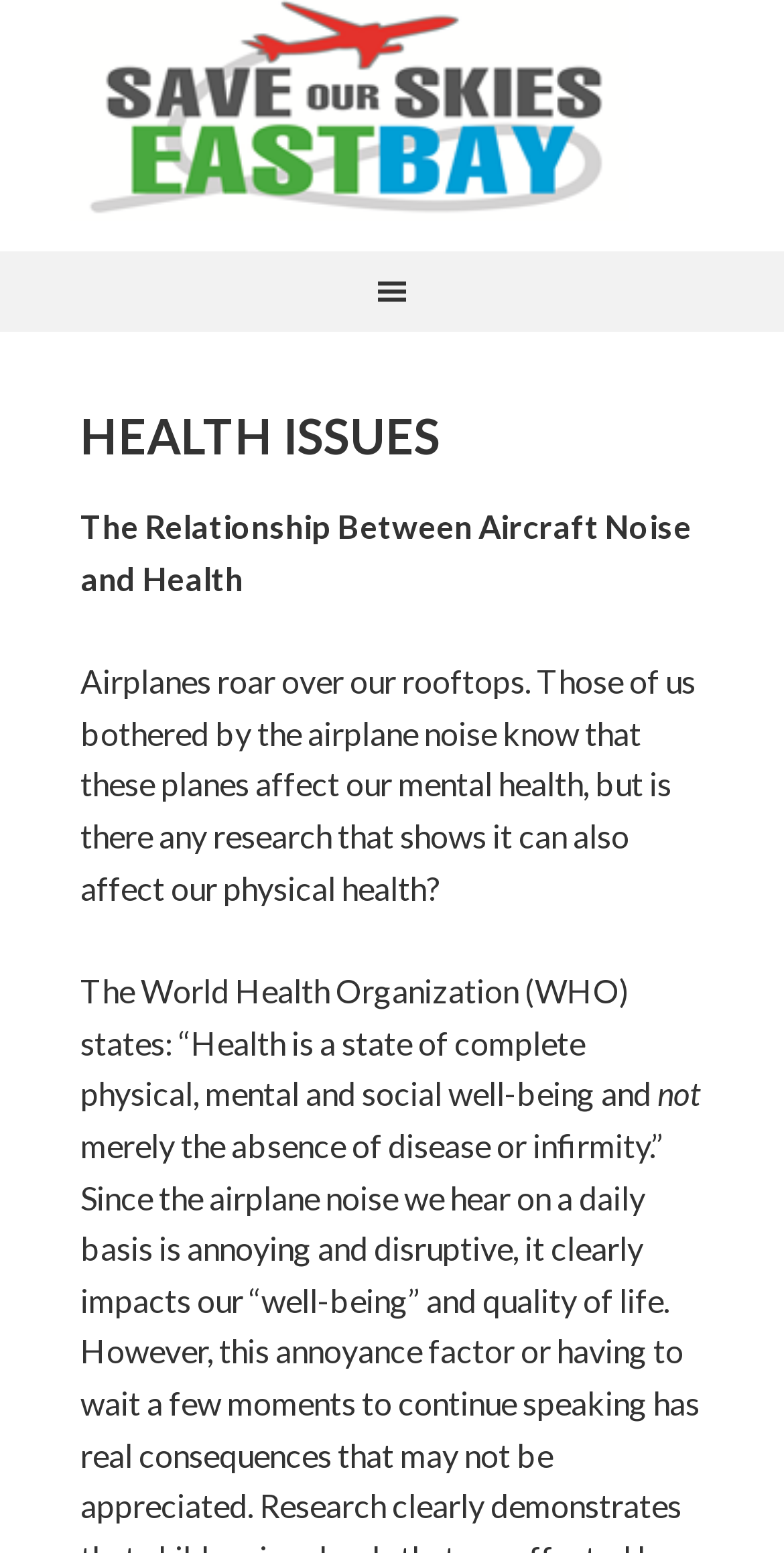Bounding box coordinates should be in the format (top-left x, top-left y, bottom-right x, bottom-right y) and all values should be floating point numbers between 0 and 1. Determine the bounding box coordinate for the UI element described as: Save Our Skies East Bay

[0.09, 0.0, 0.91, 0.142]